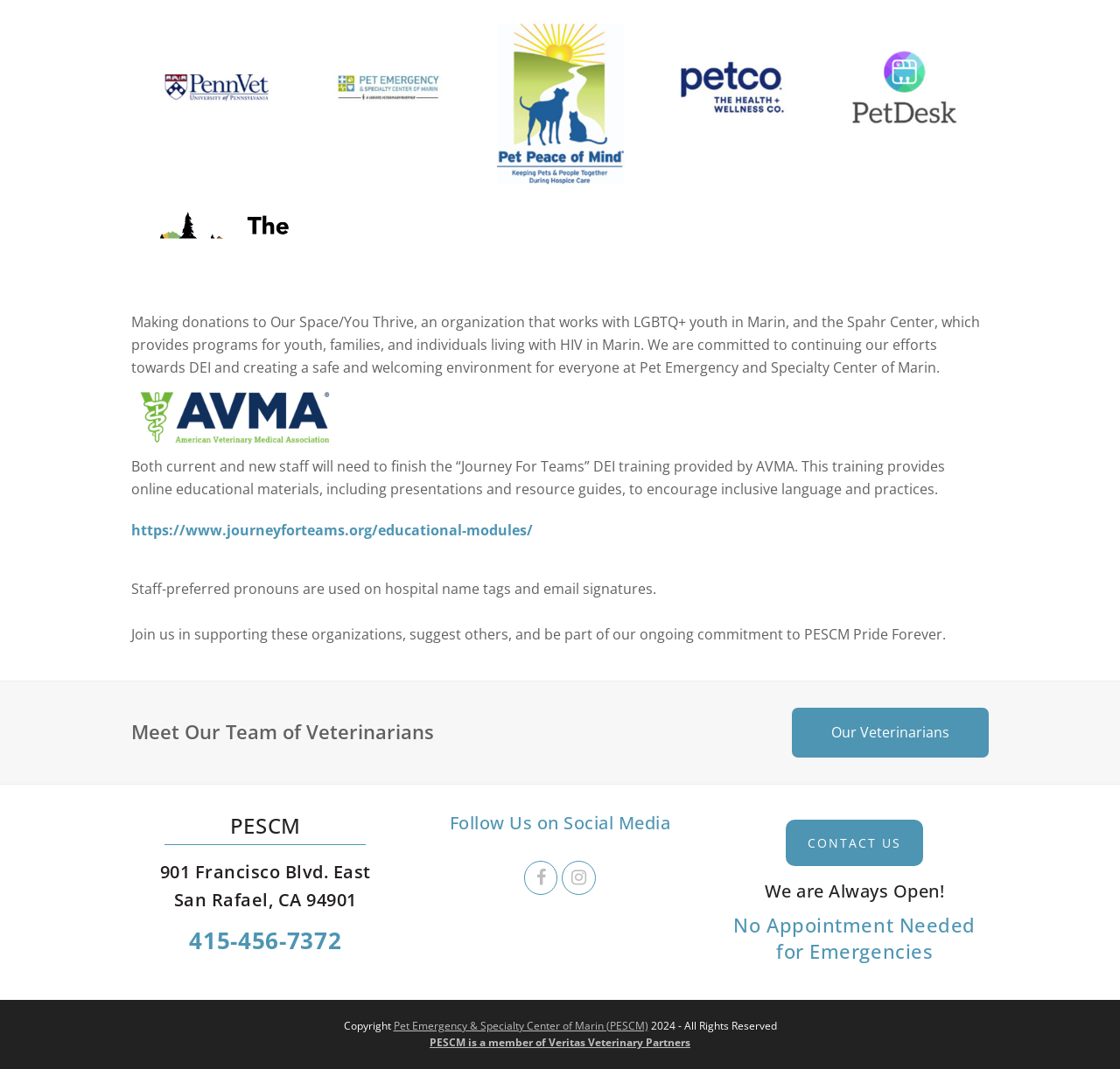Answer the question below using just one word or a short phrase: 
What is the name of the veterinary partners of Pet Emergency and Specialty Center of Marin?

Veritas Veterinary Partners